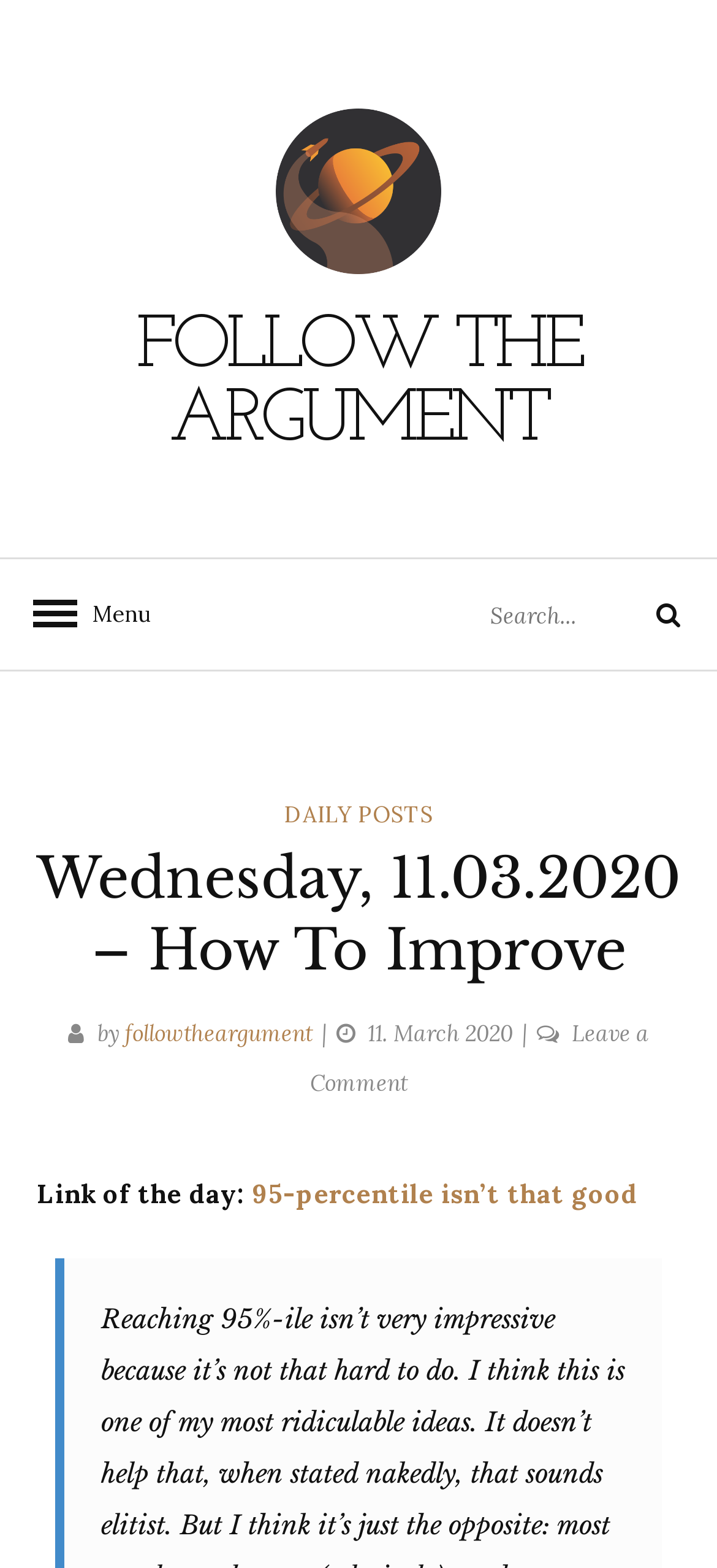What is the name of the blog?
Examine the webpage screenshot and provide an in-depth answer to the question.

The name of the blog can be found in the top-left corner of the webpage, where it says 'Follow the Argument' in a link format.